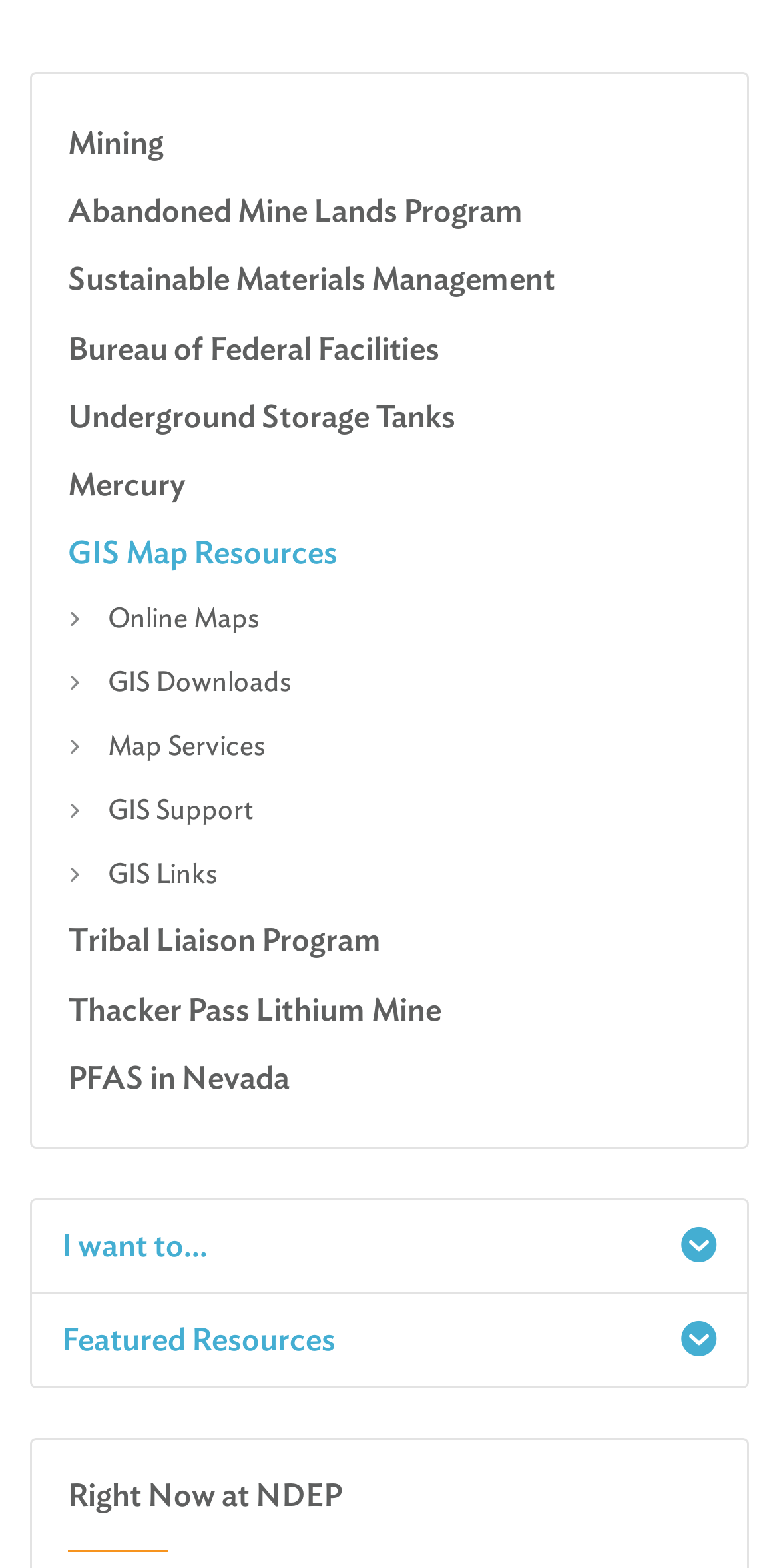Please answer the following question as detailed as possible based on the image: 
What is the first link on the webpage?

The first link on the webpage is 'Mining' which is located at the top left corner of the webpage with a bounding box coordinate of [0.087, 0.079, 0.21, 0.103].